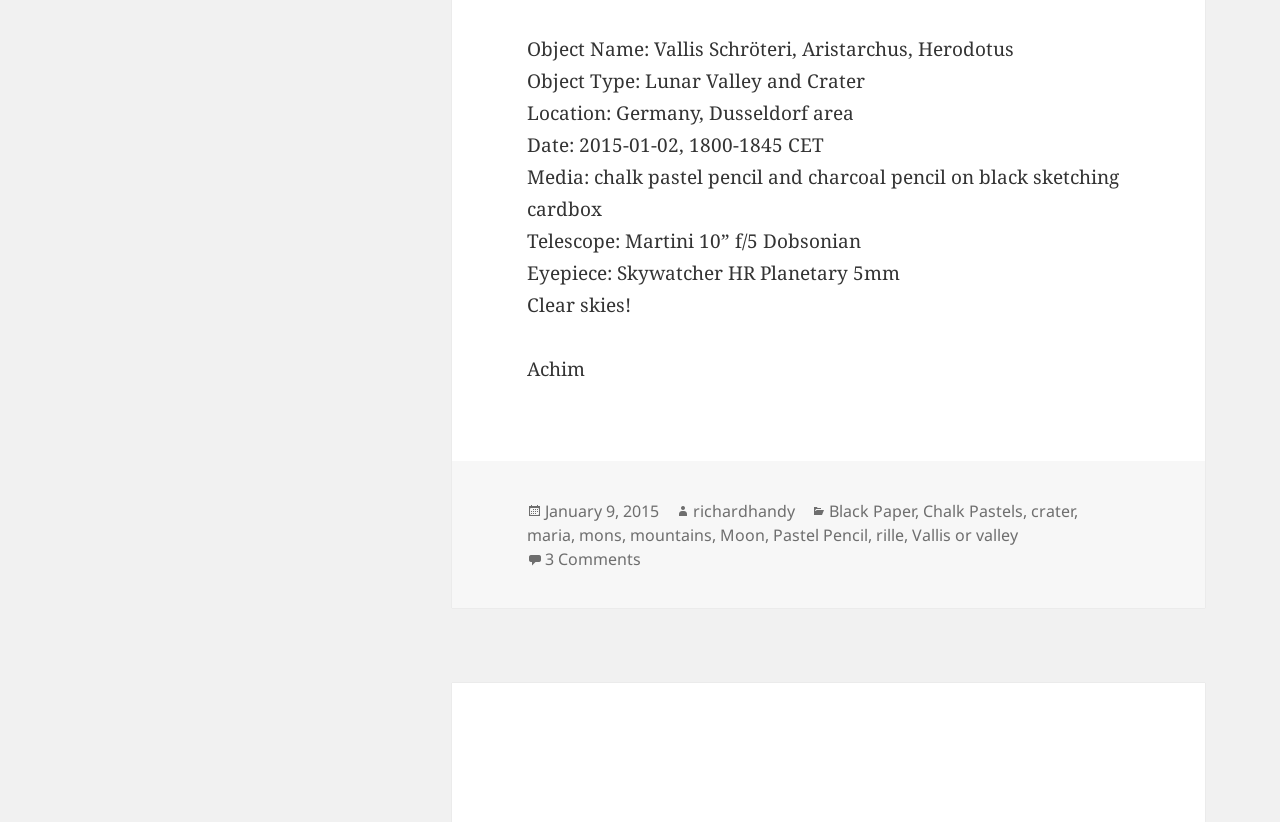Determine the bounding box coordinates for the area you should click to complete the following instruction: "Visit author's page".

[0.541, 0.608, 0.621, 0.636]